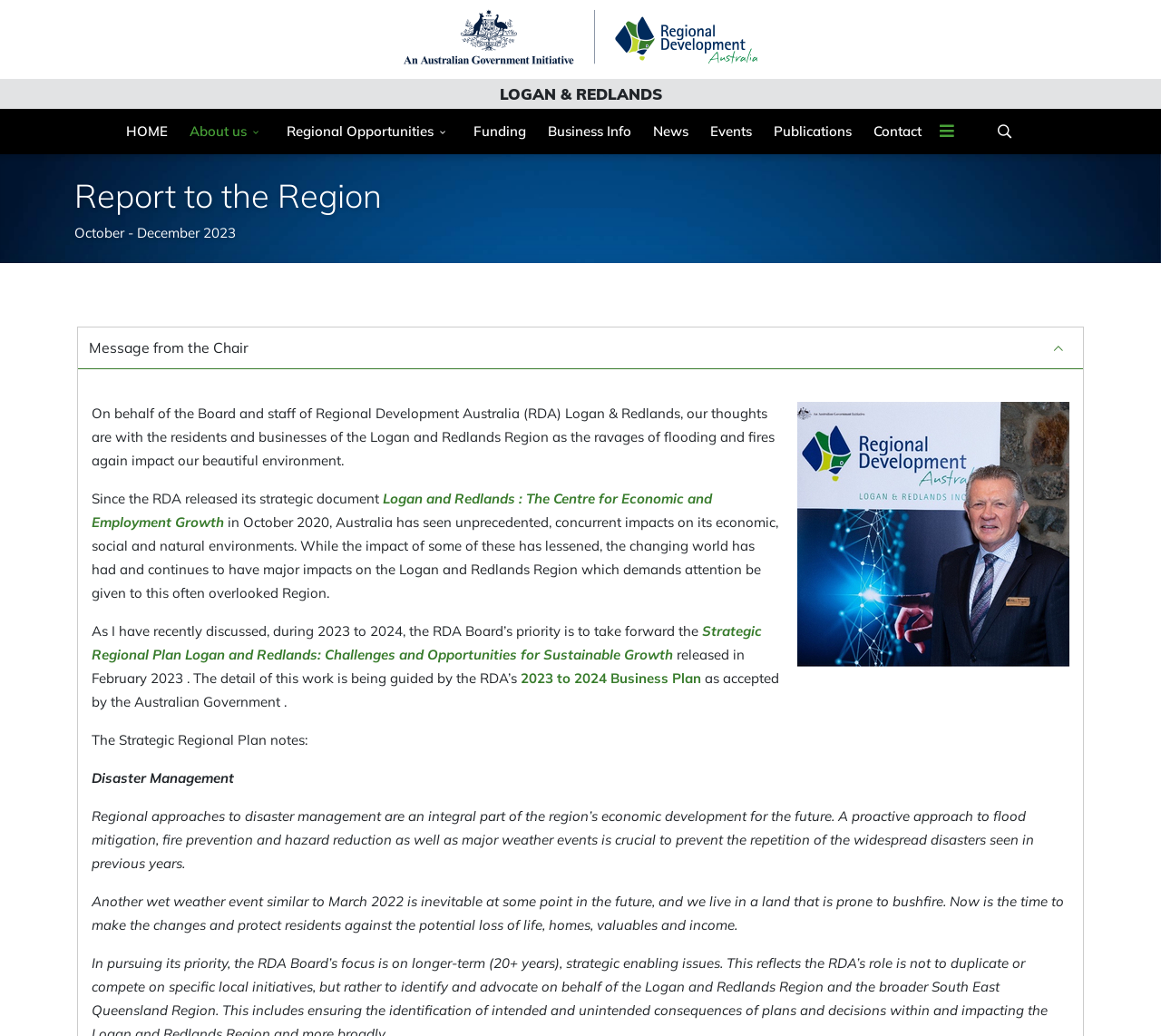Find the coordinates for the bounding box of the element with this description: "Publications".

[0.657, 0.105, 0.743, 0.149]